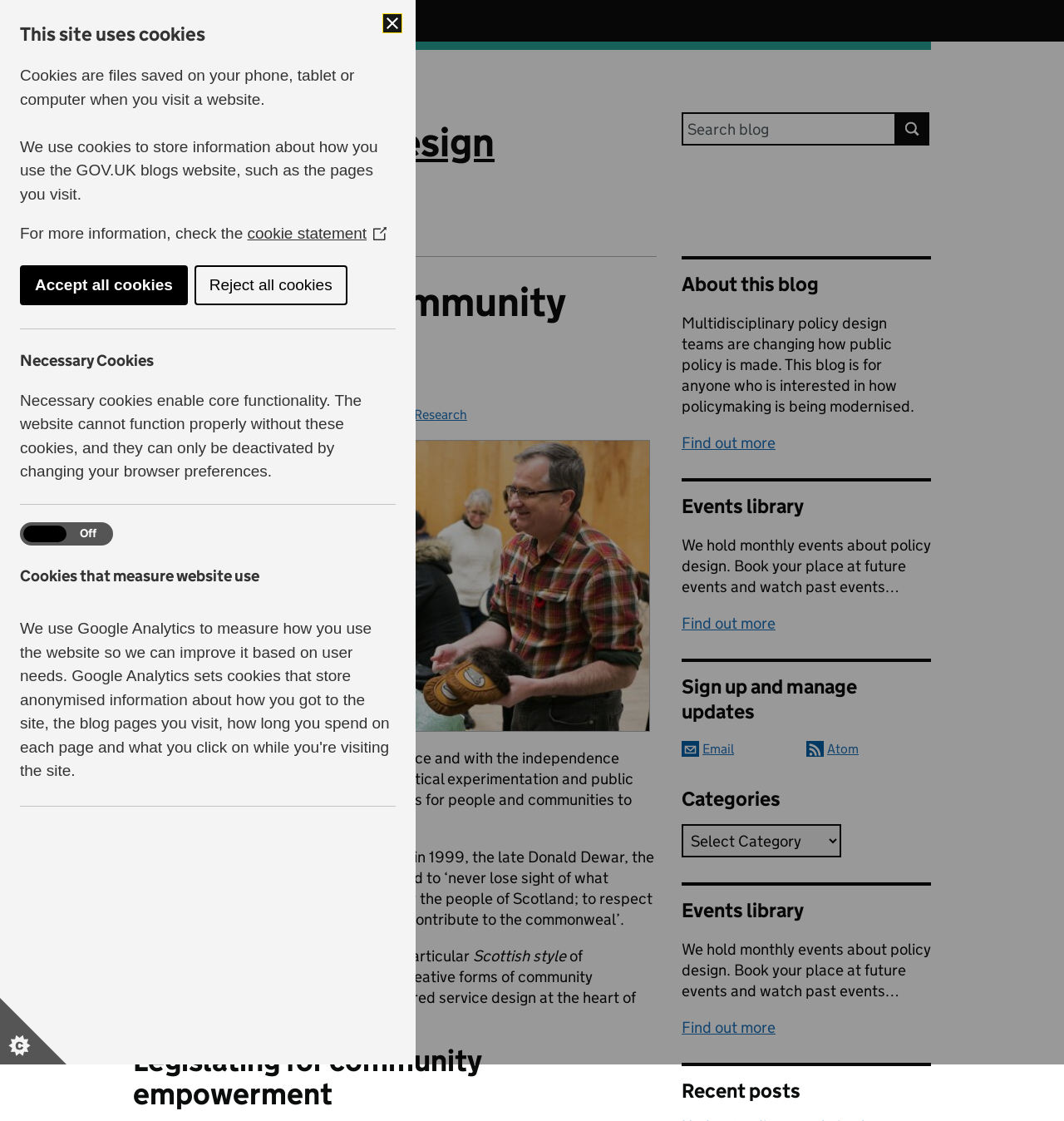Provide the bounding box coordinates for the area that should be clicked to complete the instruction: "Search for something".

[0.641, 0.1, 0.842, 0.13]